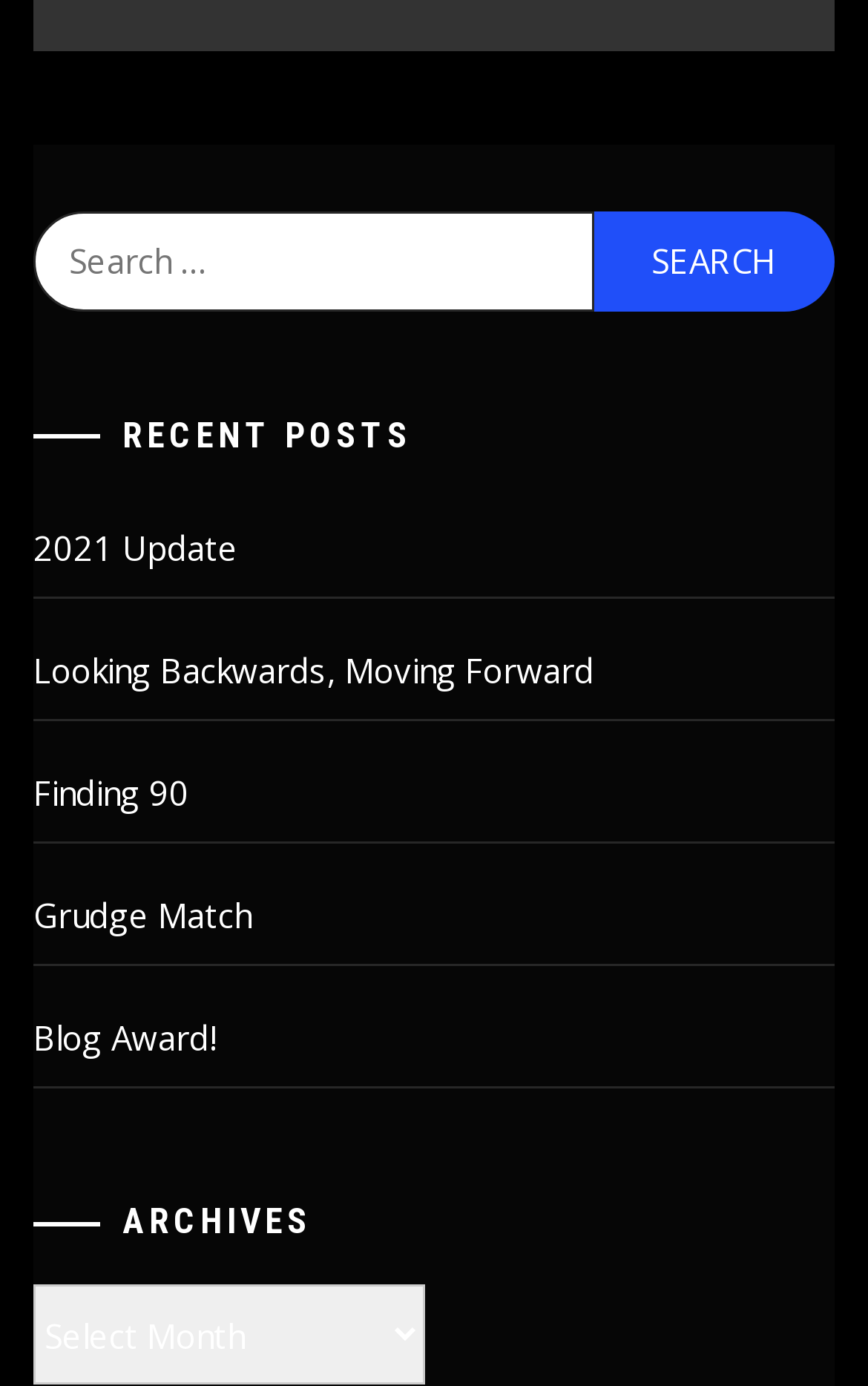Use the details in the image to answer the question thoroughly: 
How many recent posts are listed?

Below the search box, there are five links with titles '2021 Update', 'Looking Backwards, Moving Forward', 'Finding 90', 'Grudge Match', and 'Blog Award!'. These links are likely recent posts on the website.